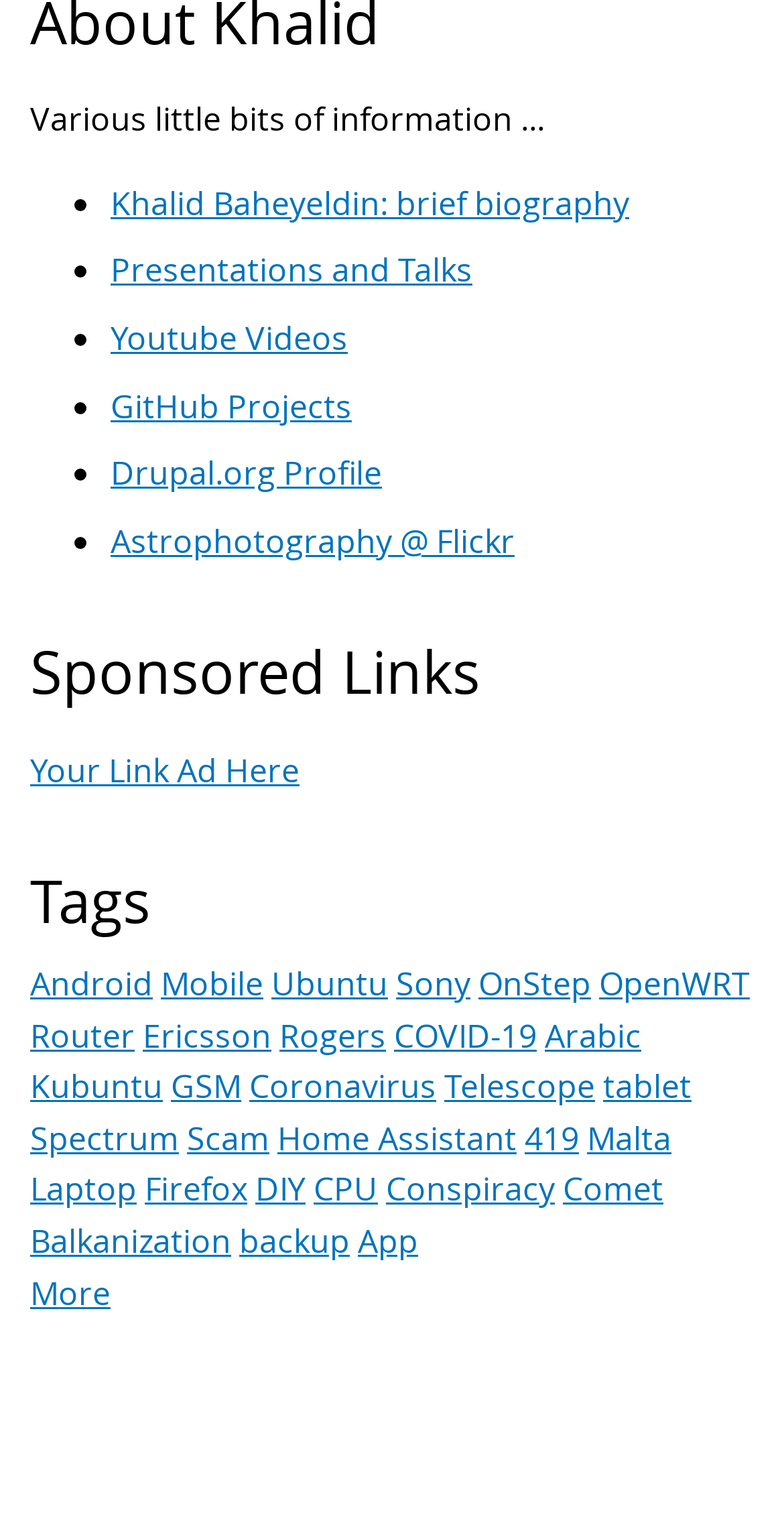Determine the bounding box coordinates of the area to click in order to meet this instruction: "Learn more about Android".

[0.038, 0.627, 0.195, 0.656]